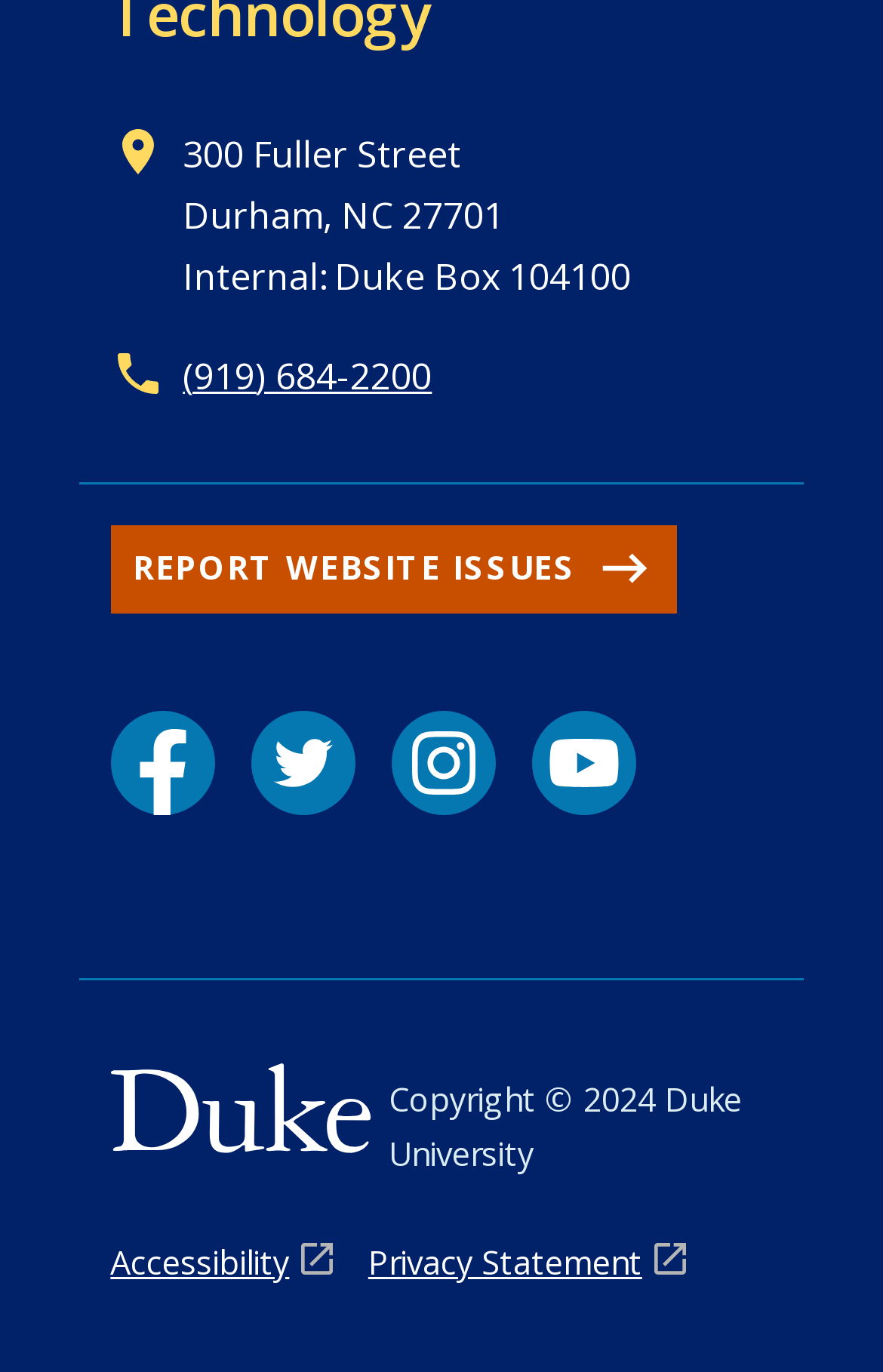Reply to the question below using a single word or brief phrase:
What is the phone number?

(919) 684-2200